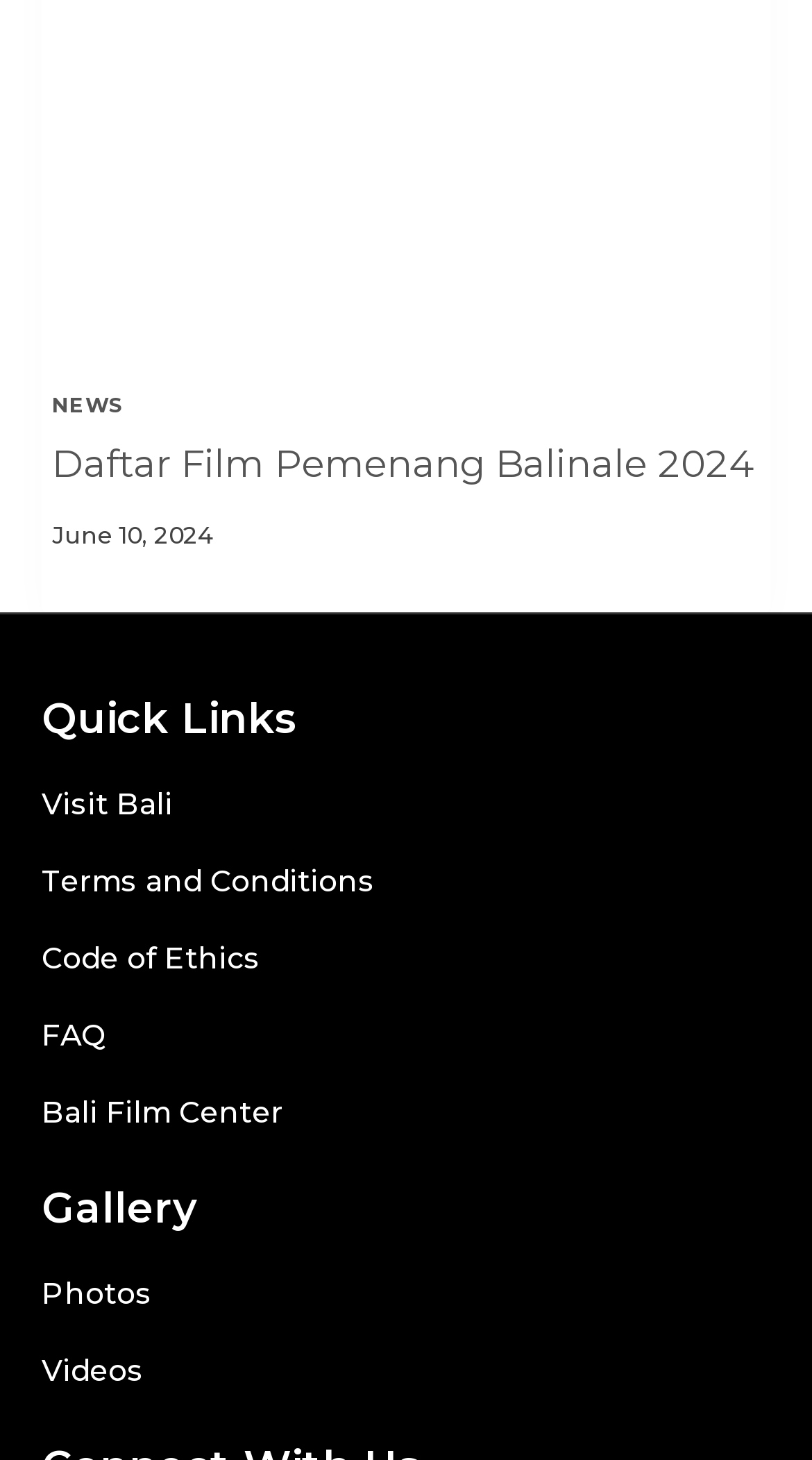Identify the bounding box coordinates of the clickable section necessary to follow the following instruction: "Visit Bali". The coordinates should be presented as four float numbers from 0 to 1, i.e., [left, top, right, bottom].

[0.051, 0.535, 0.949, 0.567]